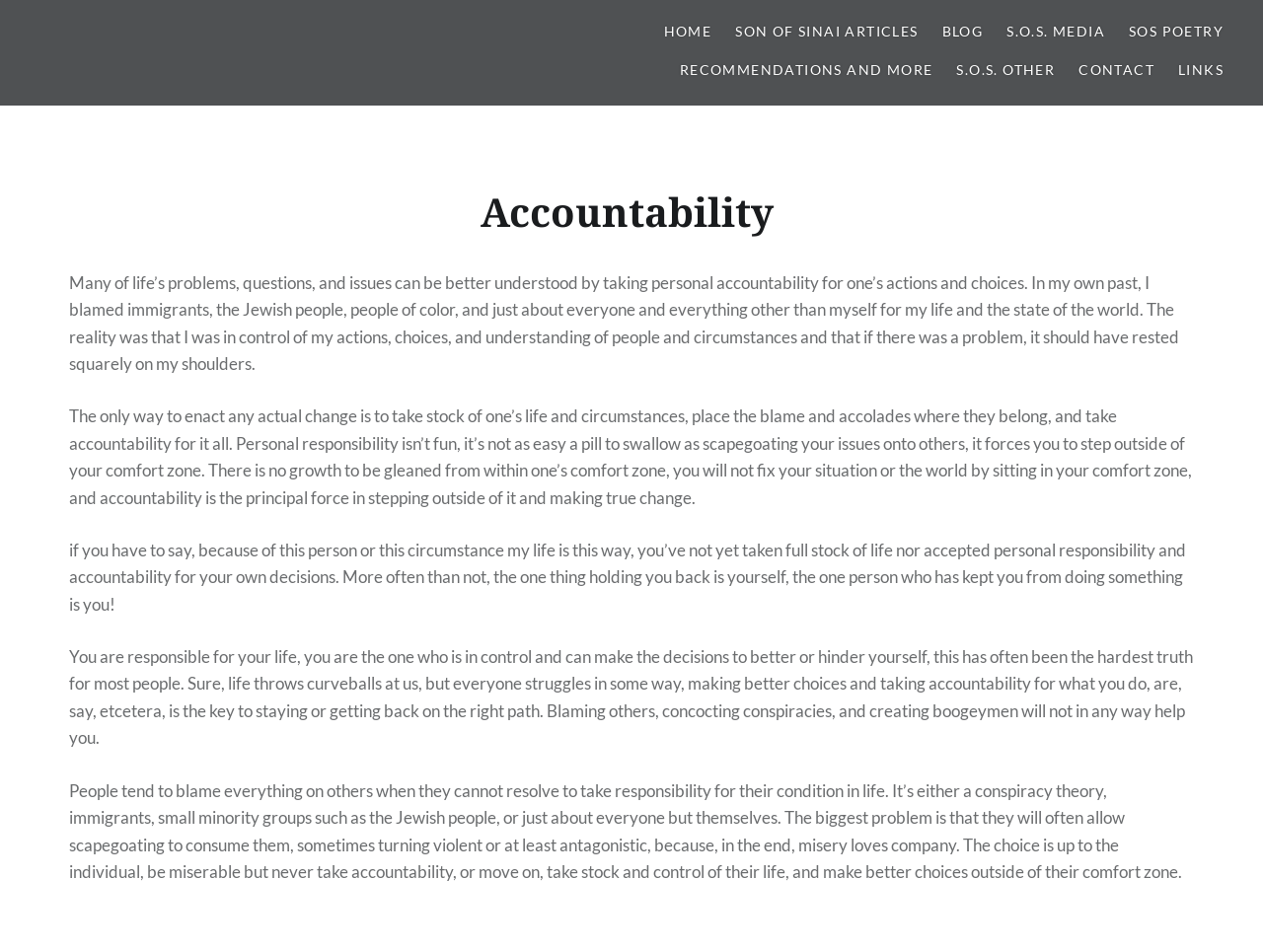How many links are in the top navigation bar?
Please give a detailed and thorough answer to the question, covering all relevant points.

The top navigation bar contains 6 links, namely 'HOME', 'SON OF SINAI ARTICLES', 'BLOG', 'S.O.S. MEDIA', 'SOS POETRY', and 'RECOMMENDATIONS AND MORE'.